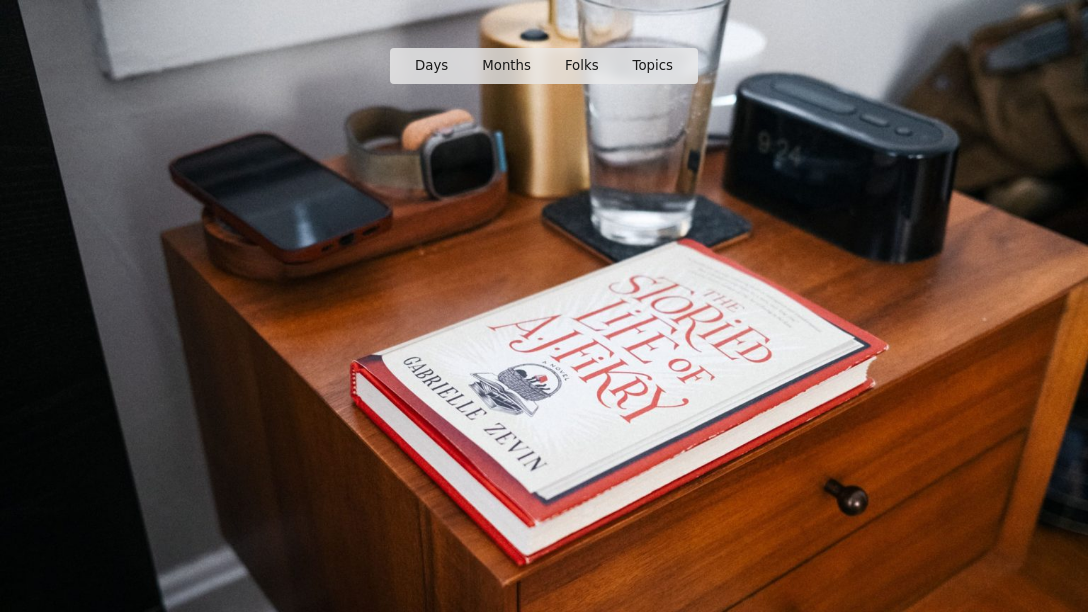What type of clock is visible in the background?
Using the information presented in the image, please offer a detailed response to the question.

The caption describes the clock in the background as a modern clock radio, which suggests that it is an electronic device that not only displays the time but also has radio functionality, adding to the homely ambiance of the scene.